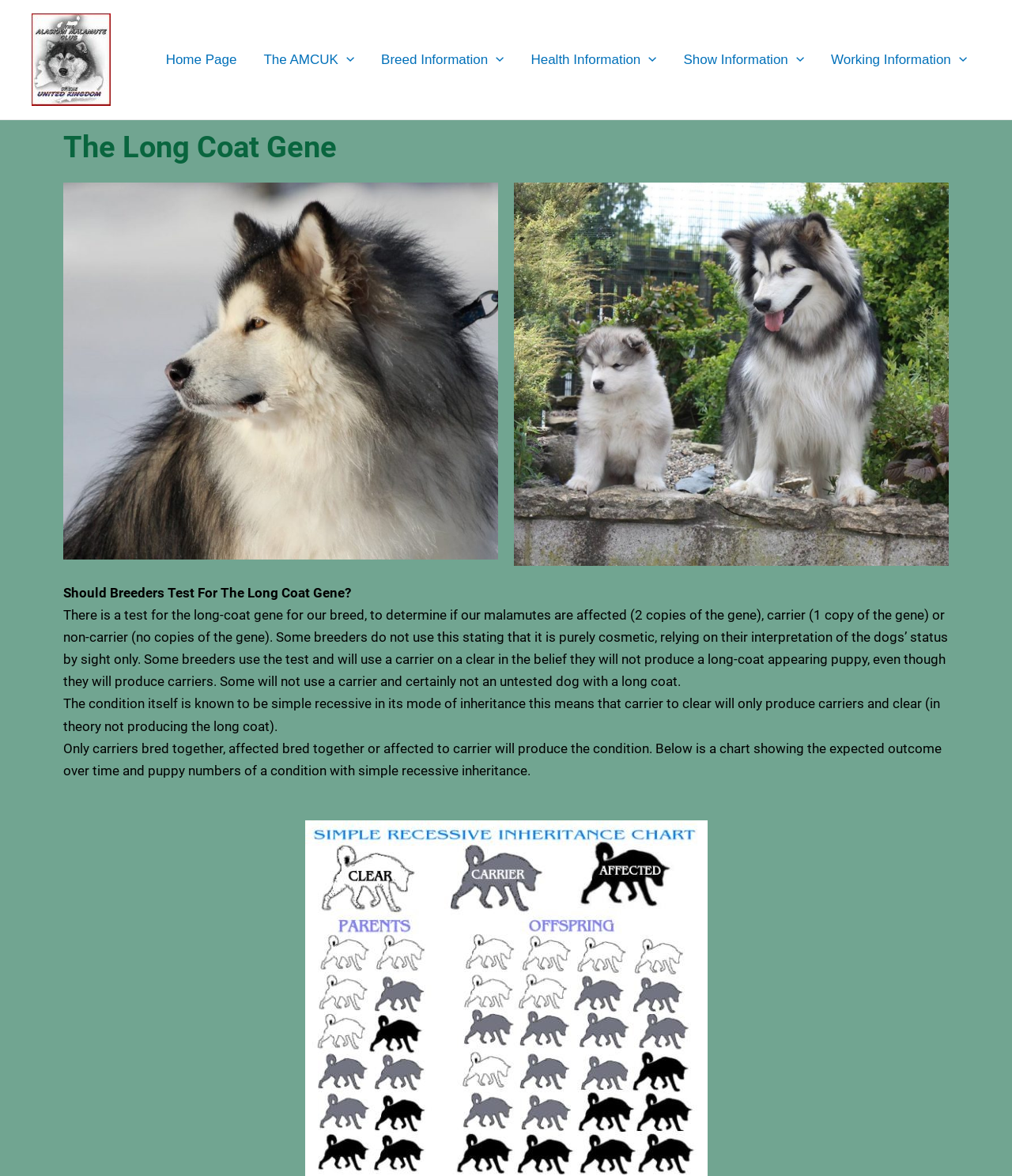Determine the bounding box coordinates of the clickable region to carry out the instruction: "Click the Home Page link".

[0.151, 0.024, 0.247, 0.078]